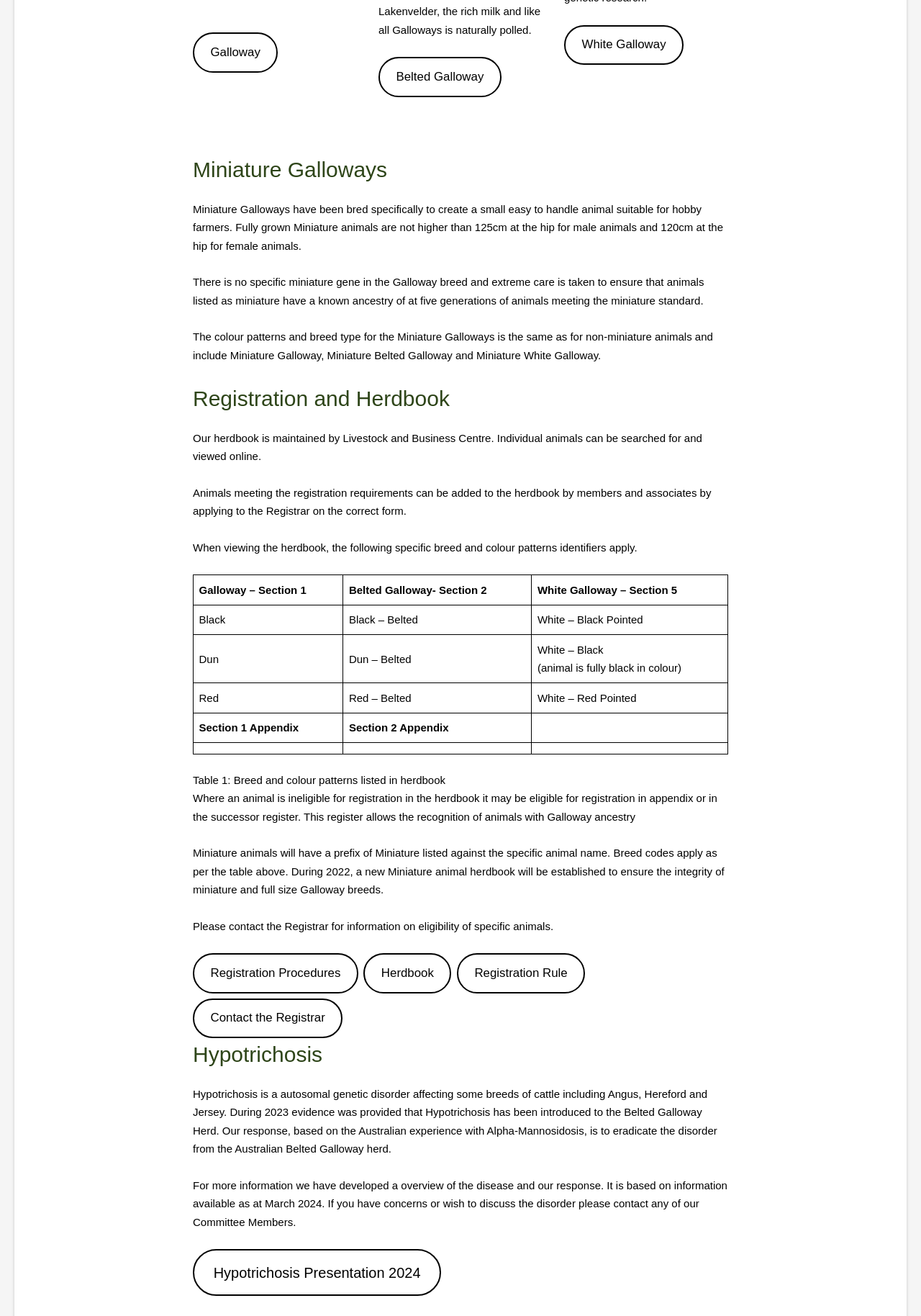Determine the bounding box for the UI element as described: "Herdbook". The coordinates should be represented as four float numbers between 0 and 1, formatted as [left, top, right, bottom].

[0.395, 0.725, 0.49, 0.755]